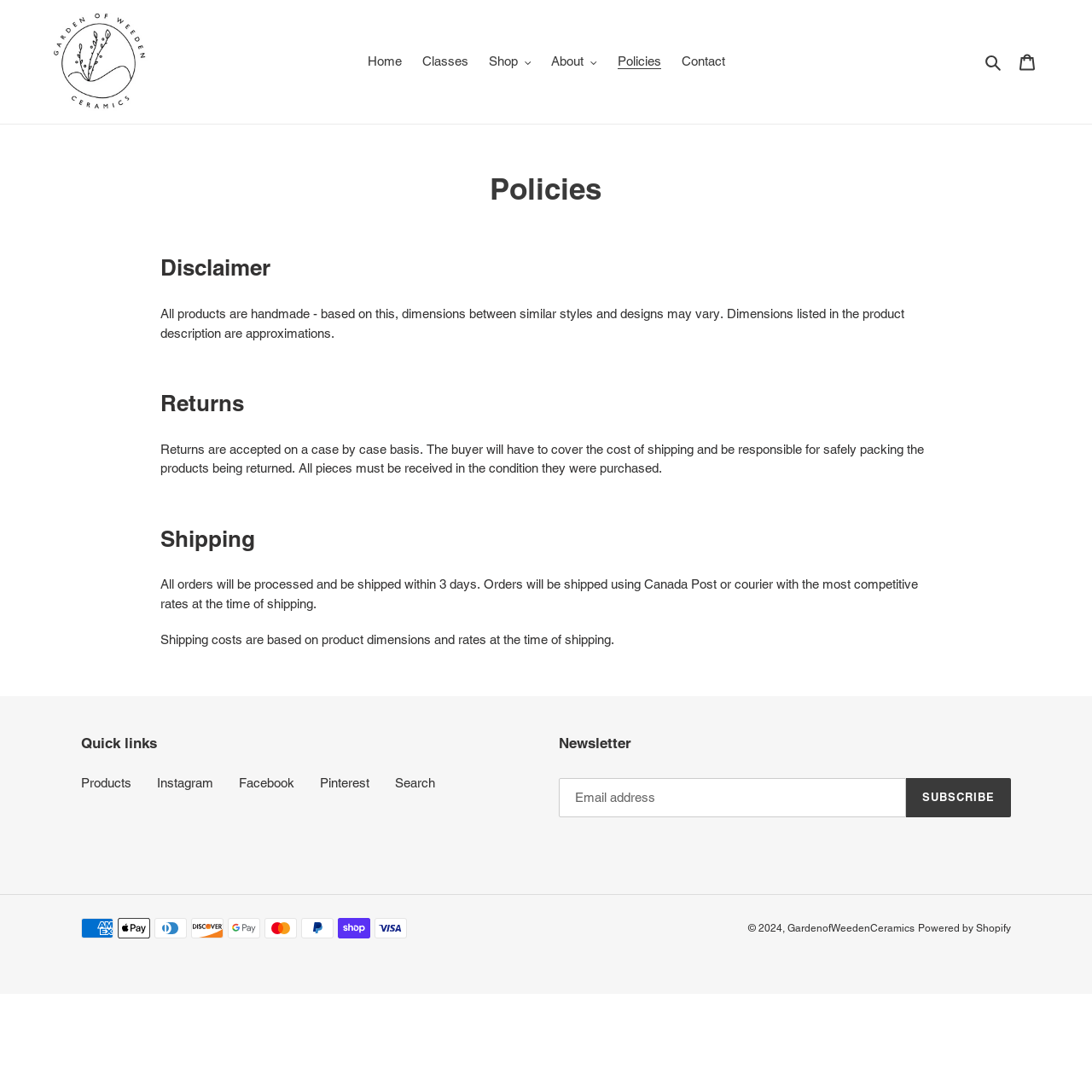Carefully examine the image and provide an in-depth answer to the question: What is the purpose of the 'Search' button?

I inferred the purpose of the 'Search' button by its location at the top-right corner of the webpage, which is a common placement for search functionality, and its label 'Search'.